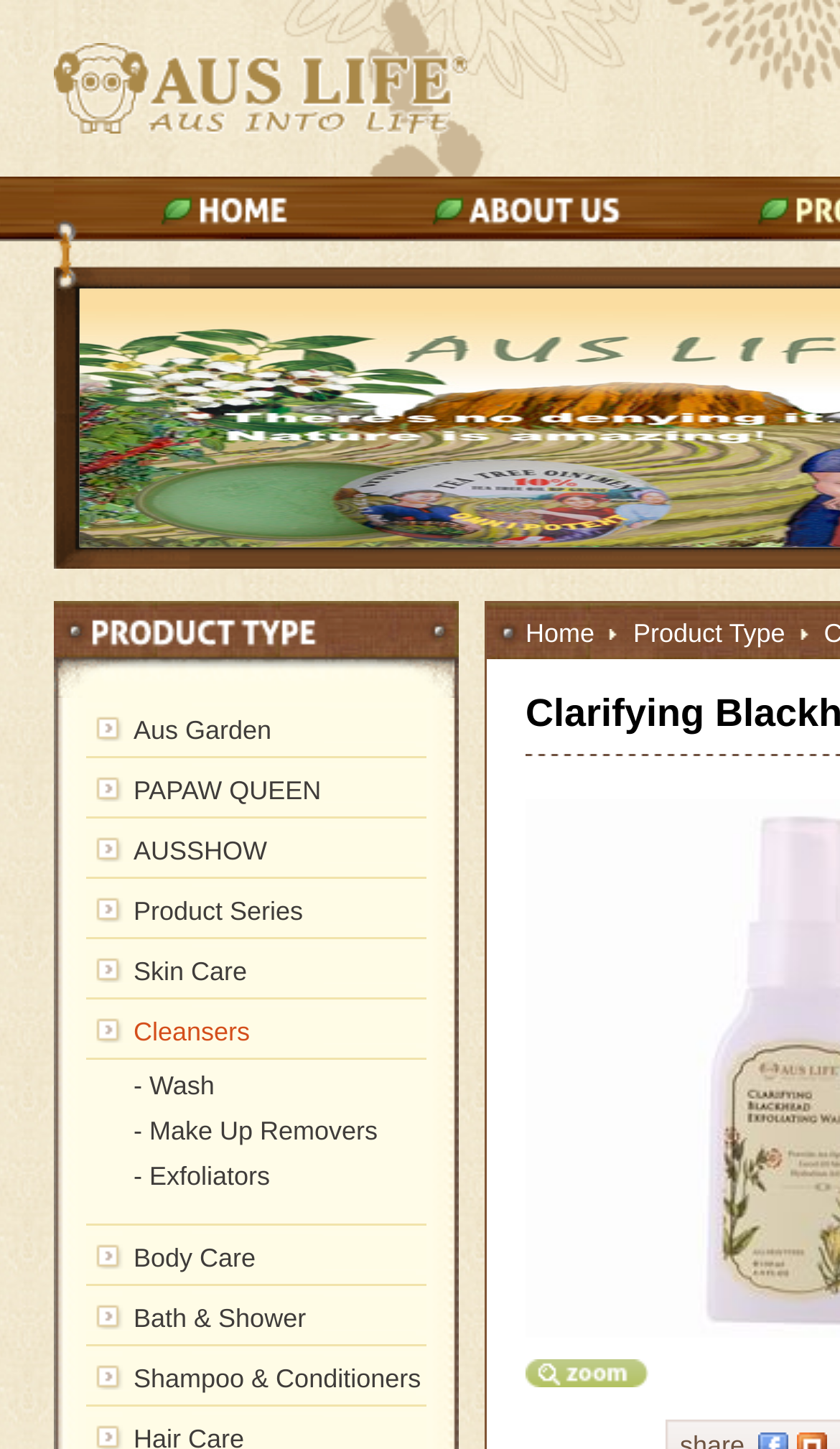Create a detailed description of the webpage's content and layout.

This webpage is about a product called "Clarifying Blackhead Exfoliating Wash" from AUS LIFE. At the top left corner, there is a logo of "澳思萊AUS INTO LIFE" with a link to the homepage. Next to it, there are three links: "HOME", "ABOUT US", and a series of links related to product types, including "Aus Garden", "PAPAW QUEEN", "AUSSHOW", "Product Series", "Skin Care", "Cleansers", and more.

Below the logo and links, there is a large image of the product, "Clarifying Blackhead Exfoliating Wash", with a link to the product page. To the right of the product image, there are three small images with links to "Home", "Product Type", and an empty link.

On the left side of the page, there is a list of product categories, including "Aus Garden", "PAPAW QUEEN", "AUSSHOW", "Product Series", "Skin Care", "Cleansers", "Body Care", "Bath & Shower", and "Shampoo & Conditioners". Each category has a link to its corresponding page.

The webpage also has a meta description that mentions revealing younger, healthier, glowing skin by applying a small amount of the product.